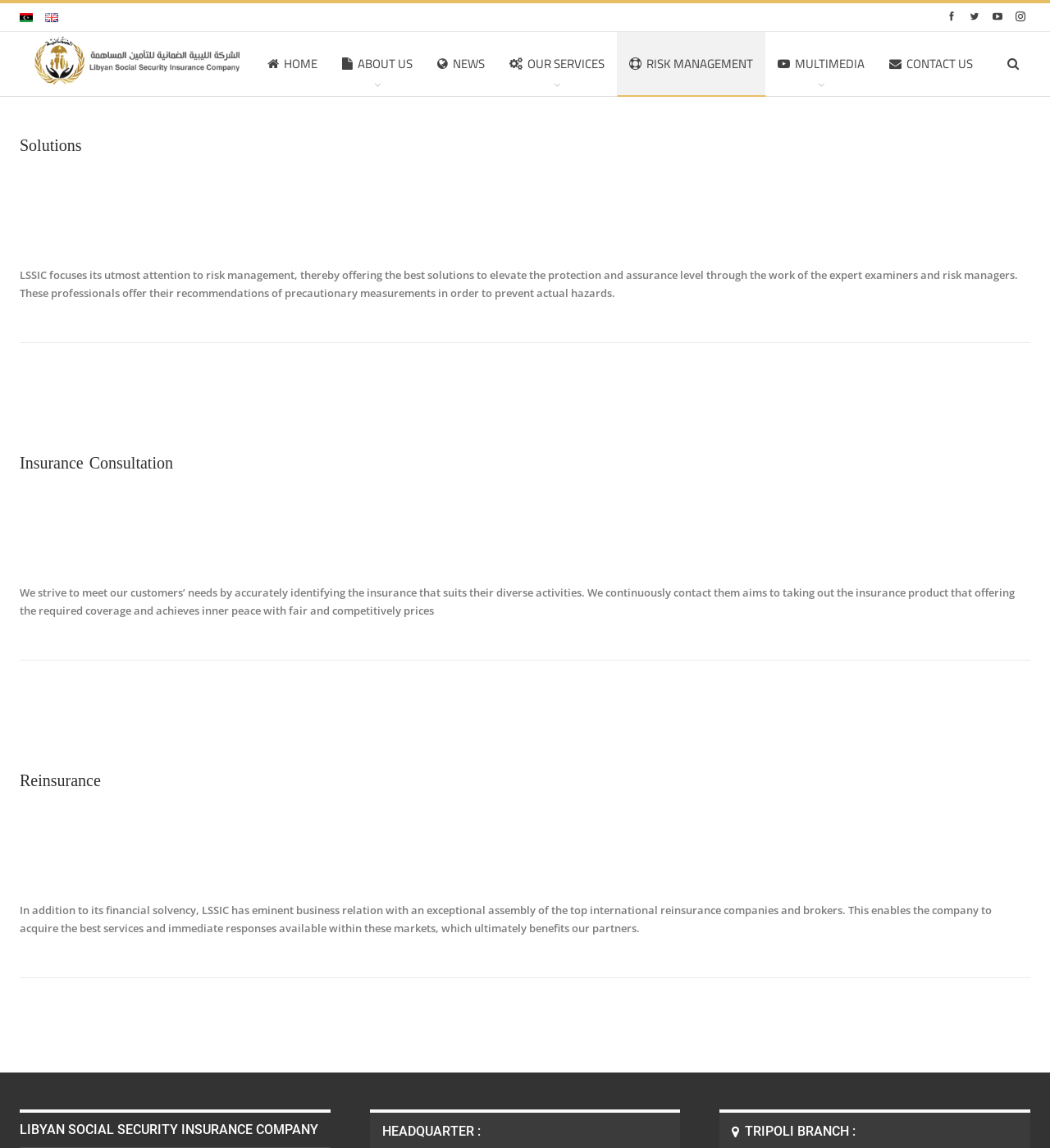Bounding box coordinates are specified in the format (top-left x, top-left y, bottom-right x, bottom-right y). All values are floating point numbers bounded between 0 and 1. Please provide the bounding box coordinate of the region this sentence describes: Our services

[0.474, 0.028, 0.588, 0.084]